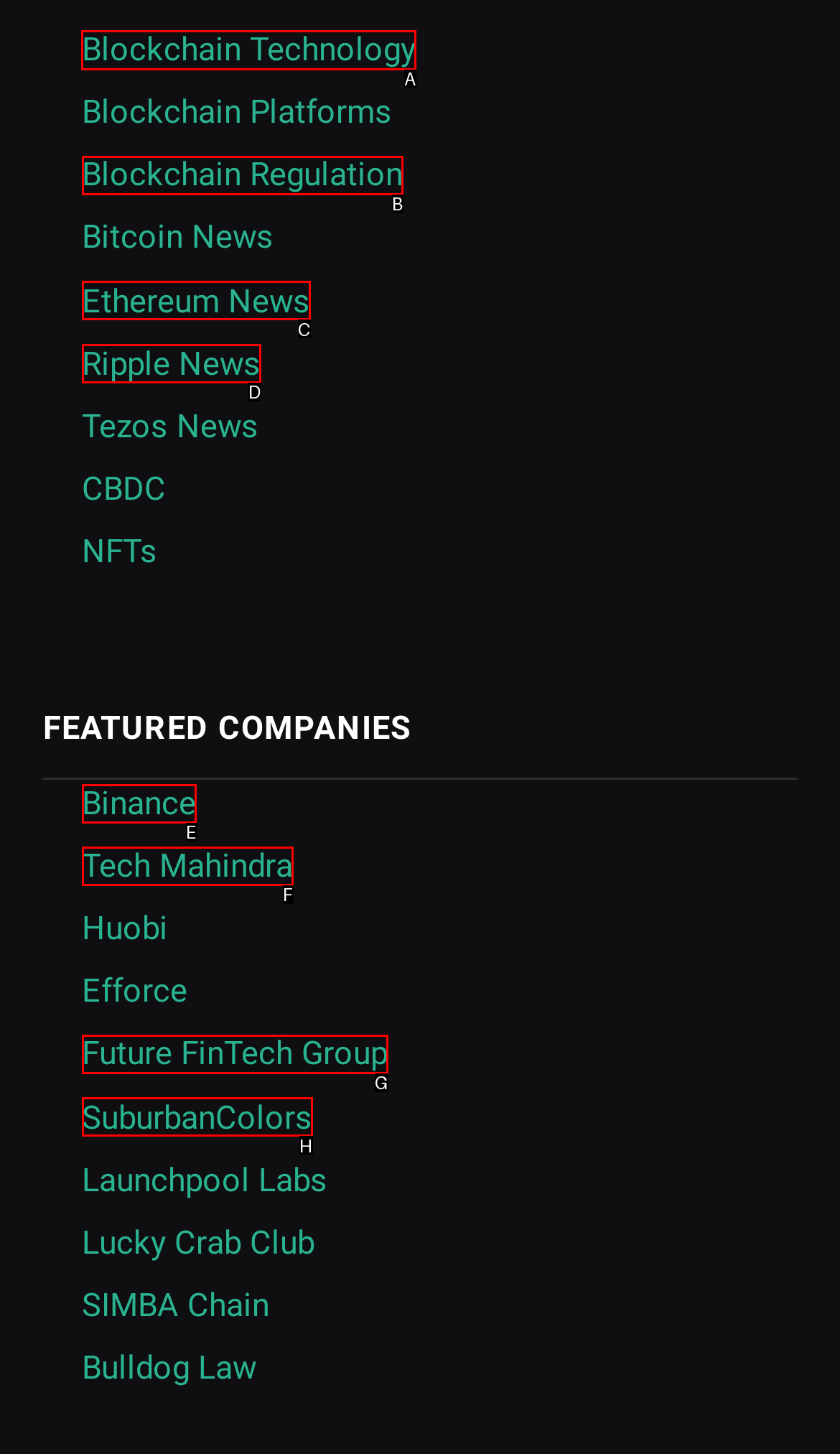Determine which UI element you should click to perform the task: Click on Blockchain Technology
Provide the letter of the correct option from the given choices directly.

A